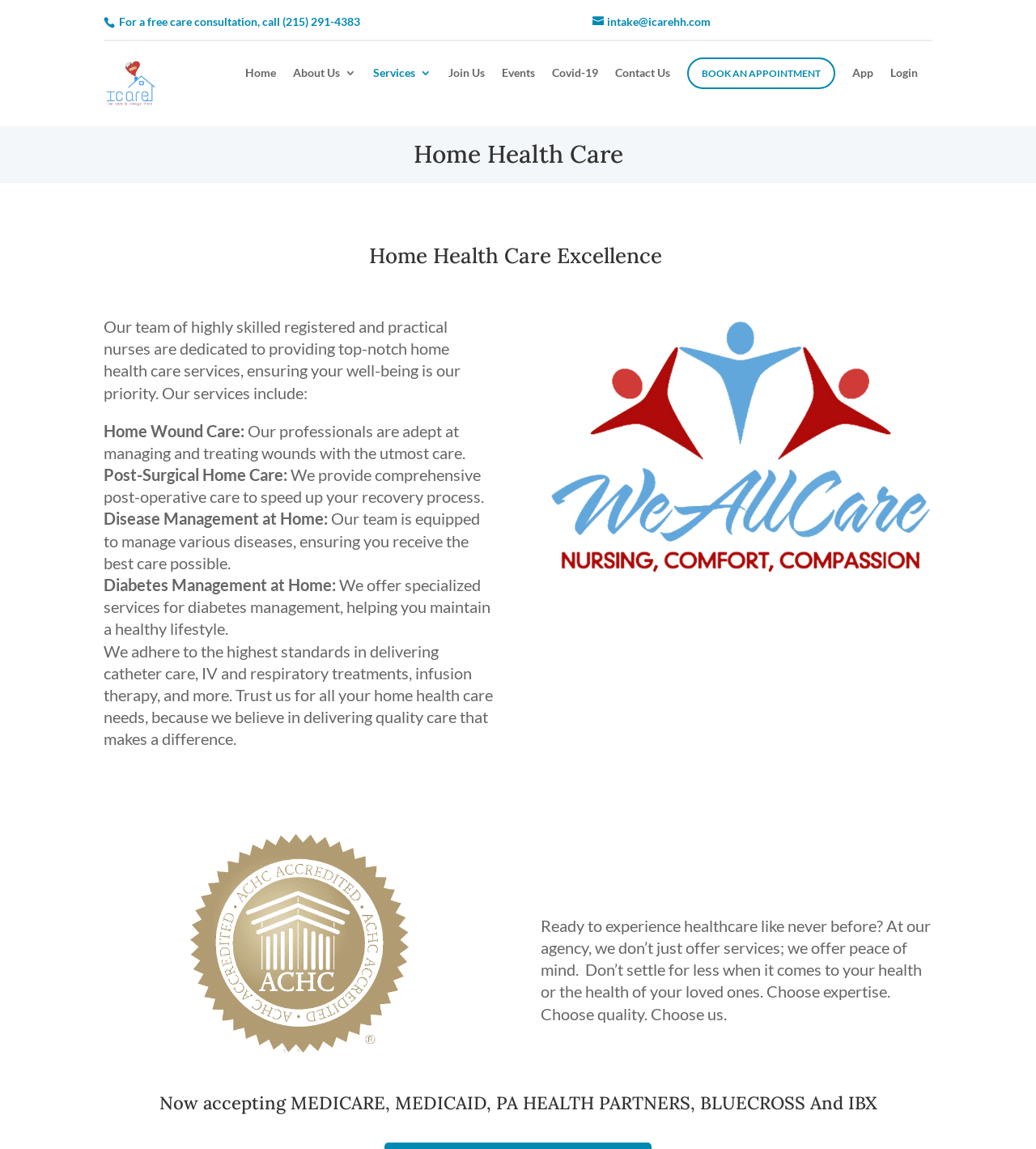Identify the coordinates of the bounding box for the element that must be clicked to accomplish the instruction: "Learn more about ICare Home Health".

[0.102, 0.064, 0.183, 0.078]